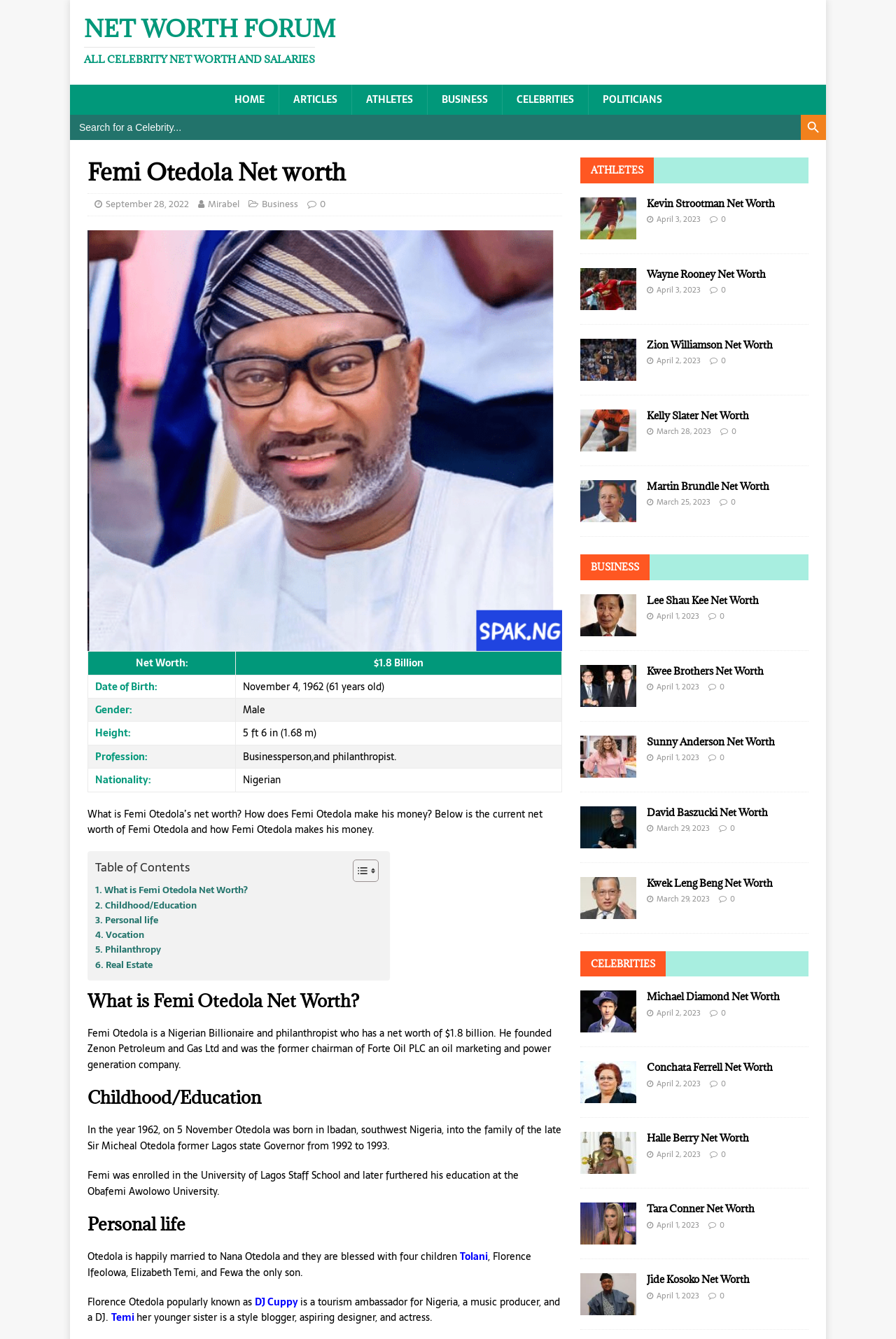Please locate the bounding box coordinates of the element that should be clicked to complete the given instruction: "Search for a celebrity".

[0.078, 0.086, 0.922, 0.104]